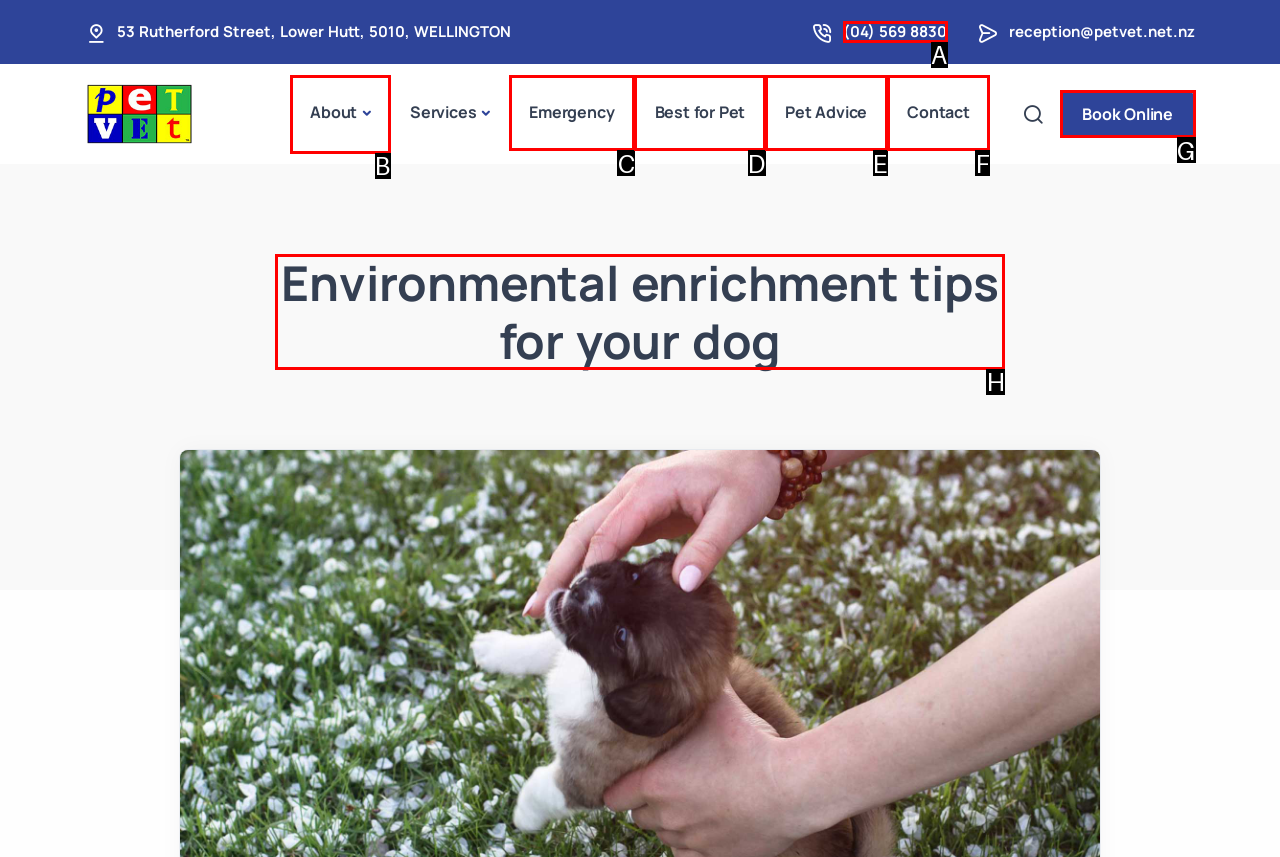Identify the correct UI element to click on to achieve the task: Learn about environmental enrichment tips for your dog. Provide the letter of the appropriate element directly from the available choices.

H